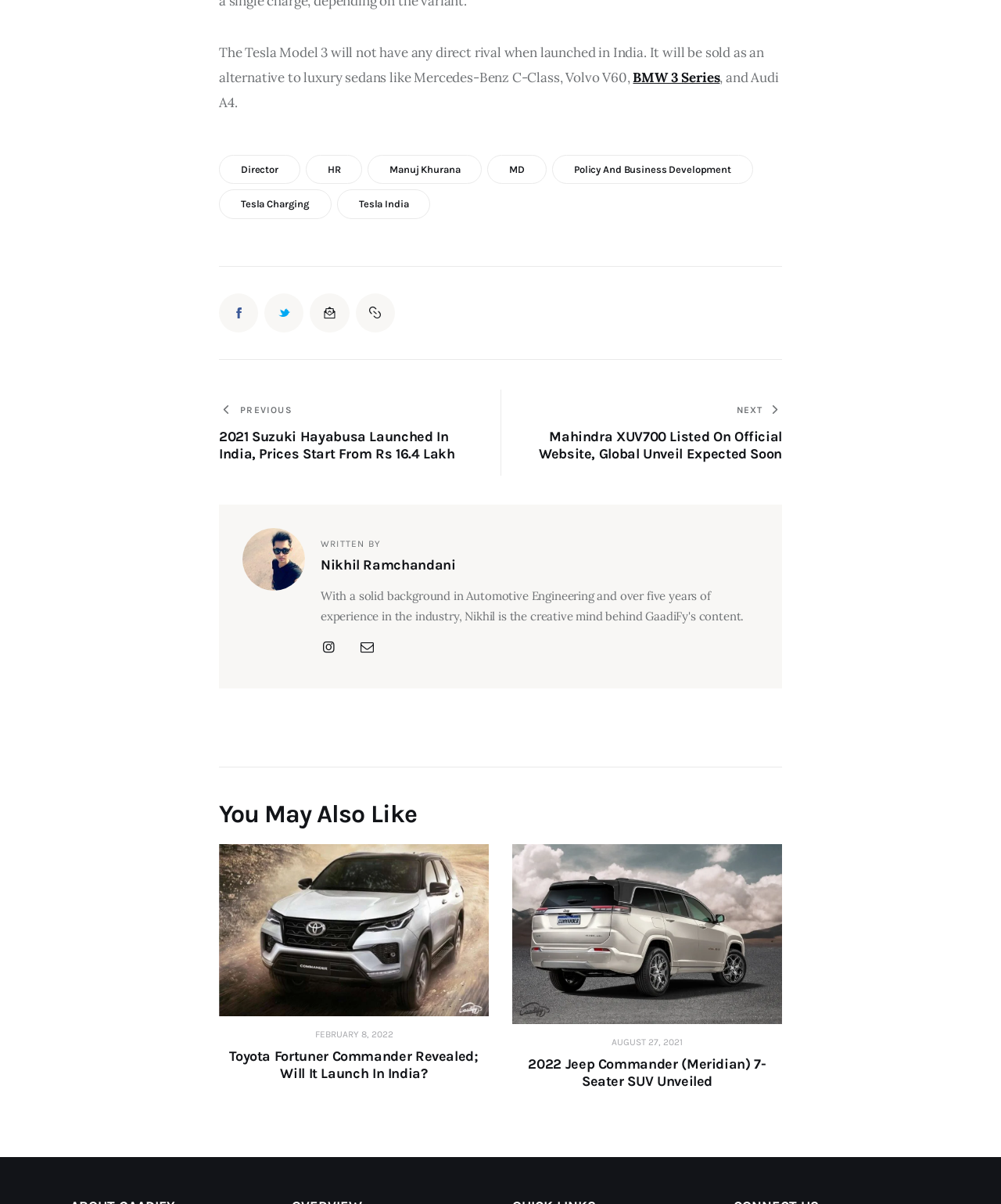Determine the bounding box for the UI element as described: "Car". The coordinates should be represented as four float numbers between 0 and 1, formatted as [left, top, right, bottom].

[0.291, 0.864, 0.488, 0.88]